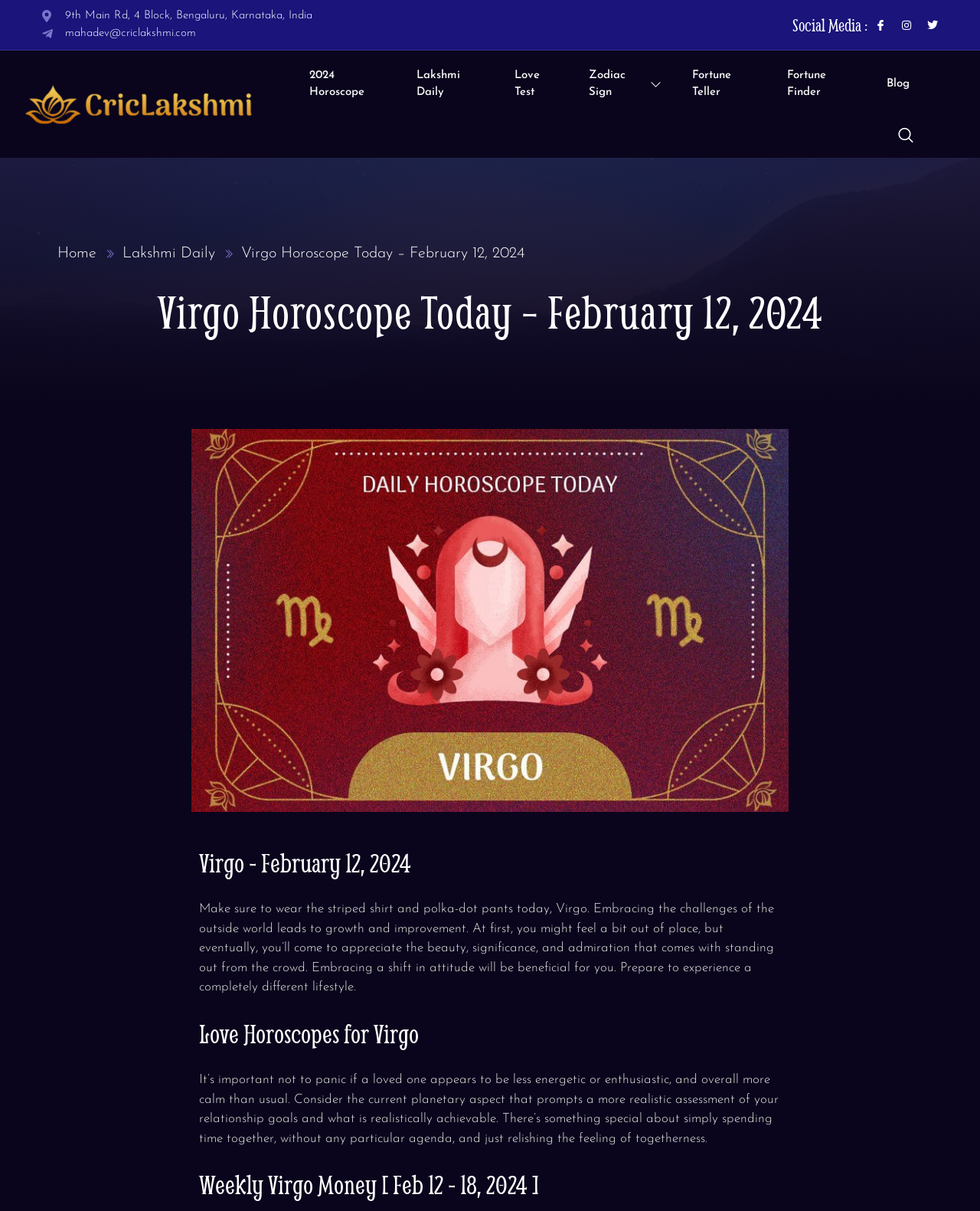Please answer the following query using a single word or phrase: 
What is the zodiac sign being discussed on this webpage?

Virgo